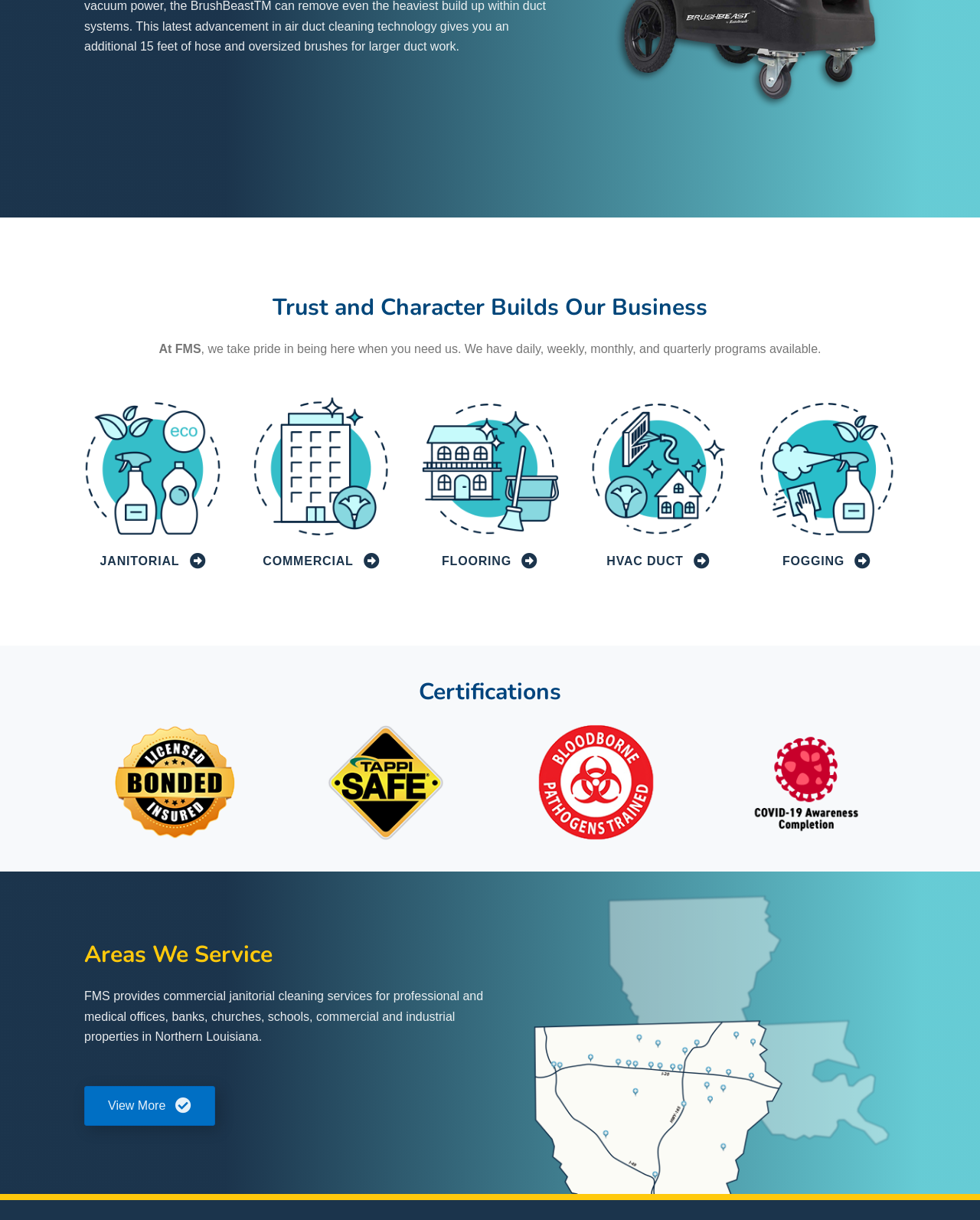Can you identify the bounding box coordinates of the clickable region needed to carry out this instruction: 'View the map of serviced areas'? The coordinates should be four float numbers within the range of 0 to 1, stated as [left, top, right, bottom].

[0.539, 0.727, 0.914, 0.979]